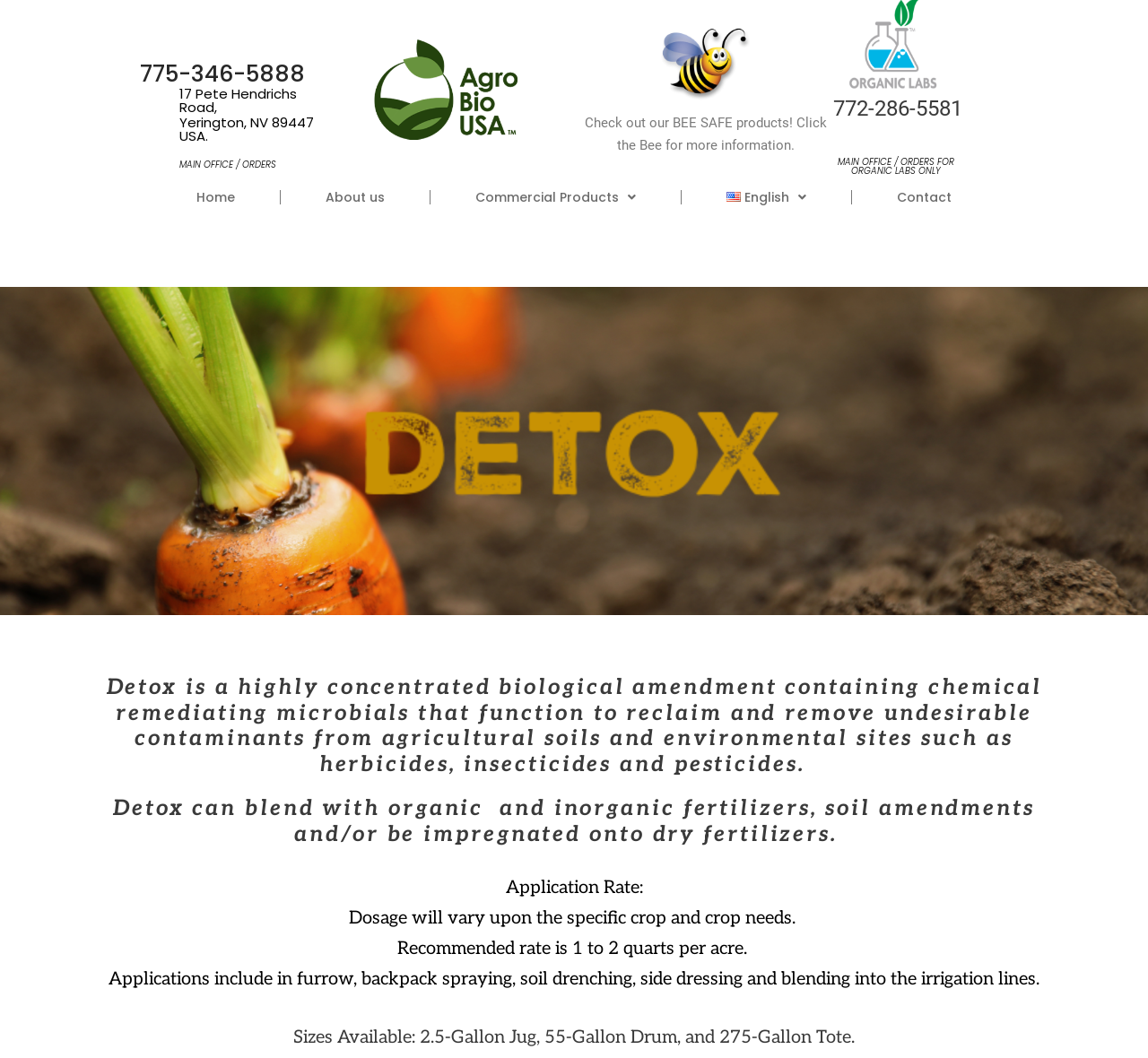Identify and provide the bounding box coordinates of the UI element described: "Commercial Products". The coordinates should be formatted as [left, top, right, bottom], with each number being a float between 0 and 1.

[0.398, 0.167, 0.569, 0.206]